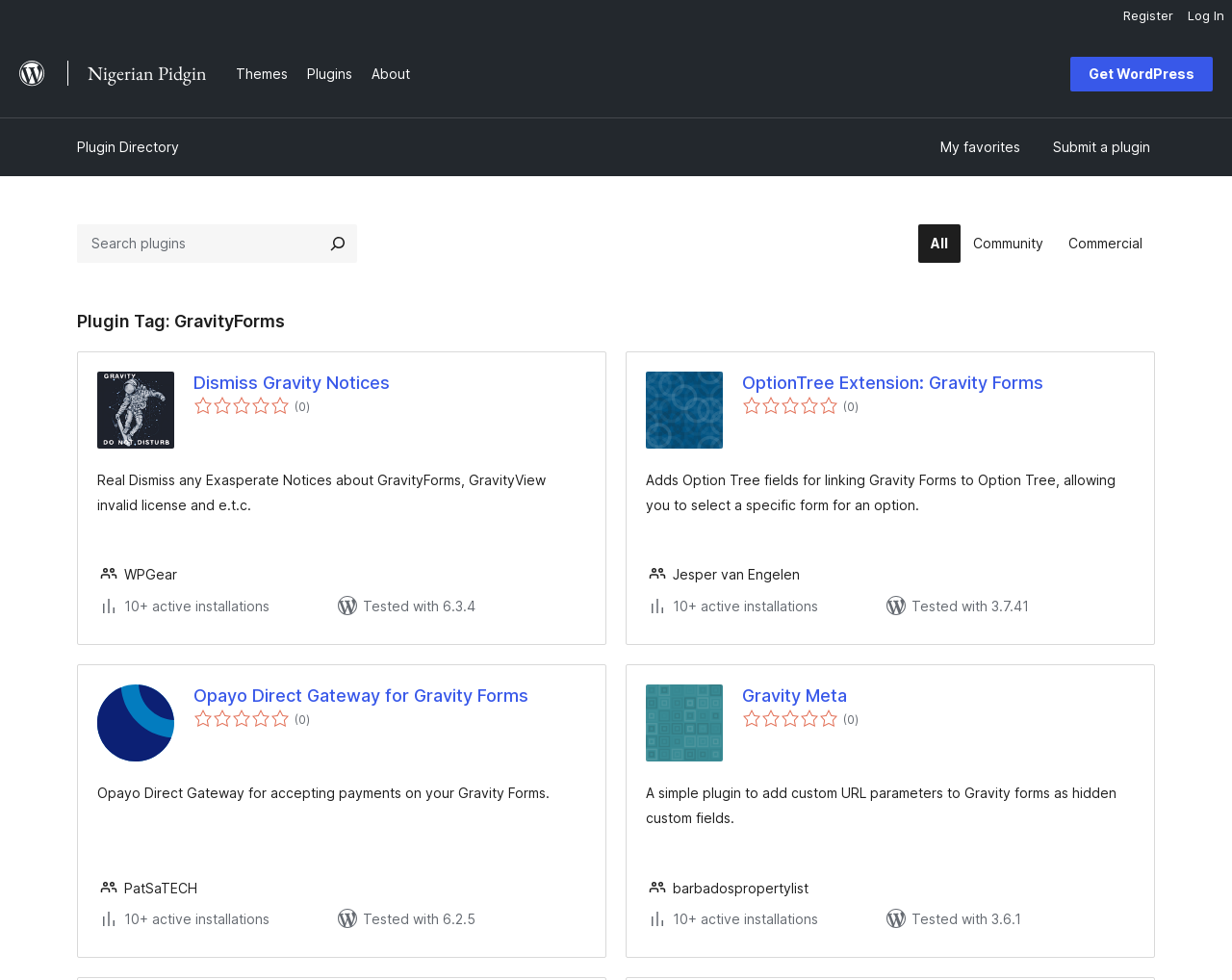Identify and provide the bounding box for the element described by: "Submit a plugin".

[0.851, 0.134, 0.938, 0.167]